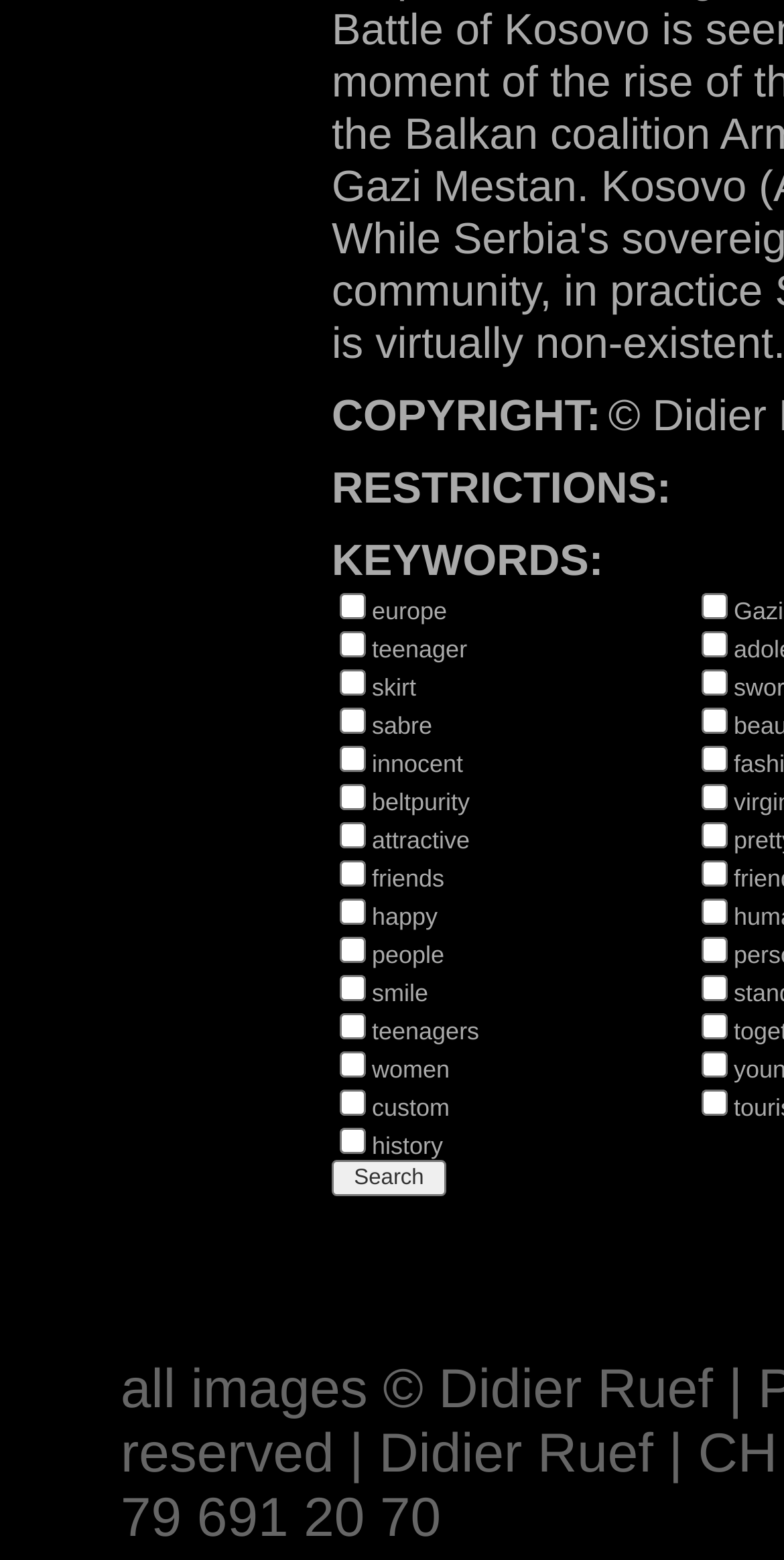Find the bounding box coordinates of the element I should click to carry out the following instruction: "Select teenager".

[0.474, 0.408, 0.596, 0.426]